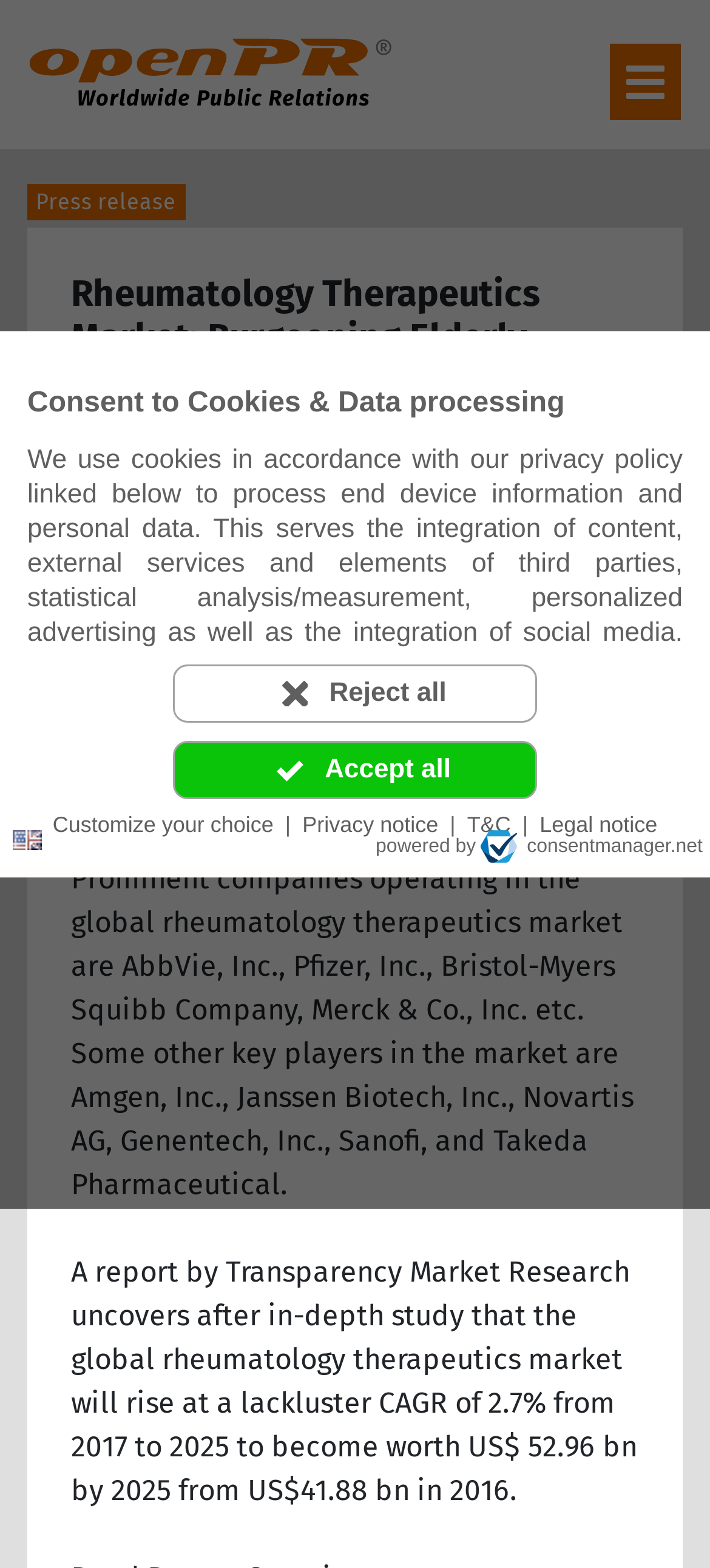Could you specify the bounding box coordinates for the clickable section to complete the following instruction: "Visit the 'openPR' homepage"?

[0.041, 0.035, 0.554, 0.057]